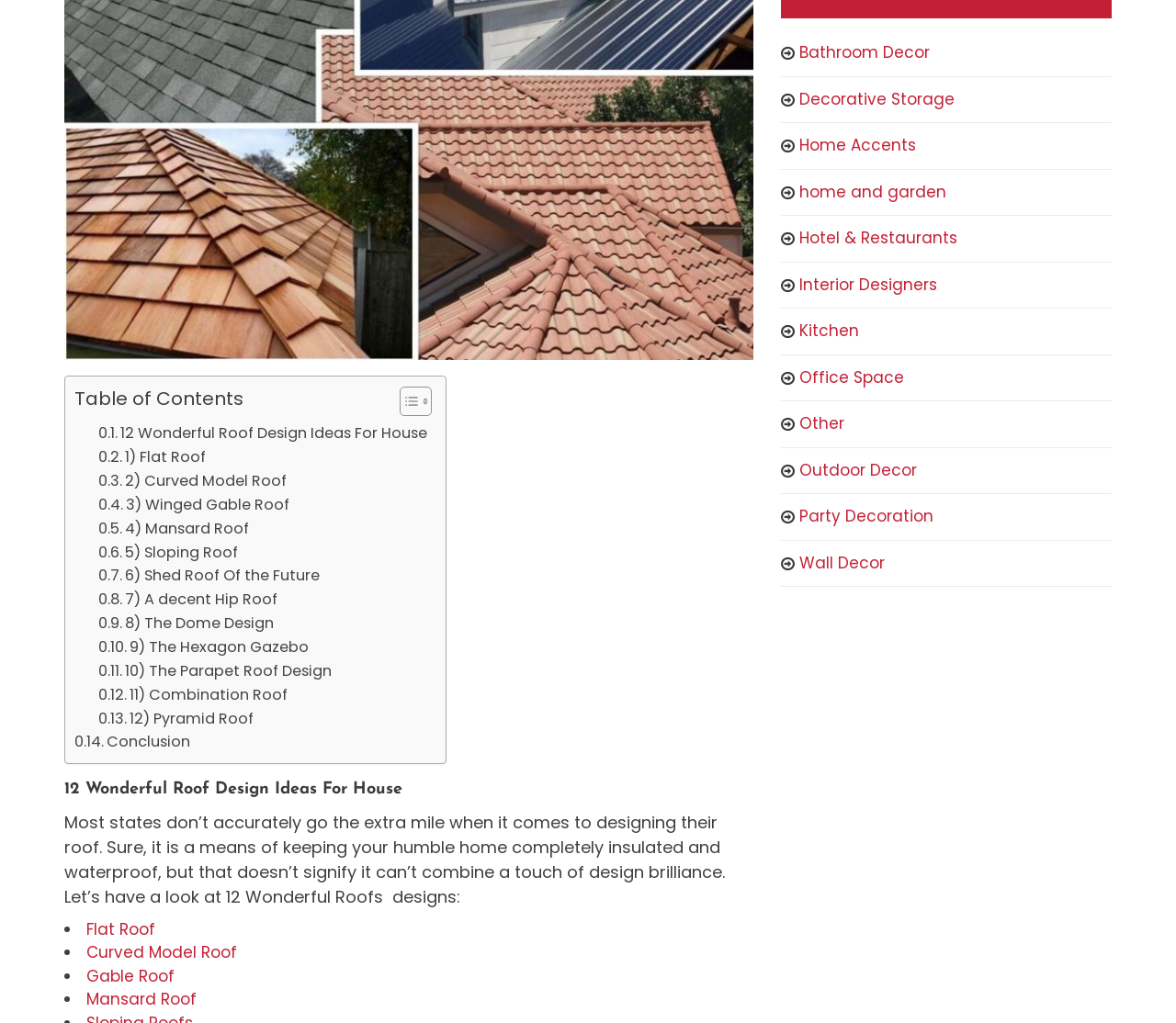Extract the bounding box coordinates of the UI element described: "10) The Parapet Roof Design". Provide the coordinates in the format [left, top, right, bottom] with values ranging from 0 to 1.

[0.083, 0.644, 0.282, 0.668]